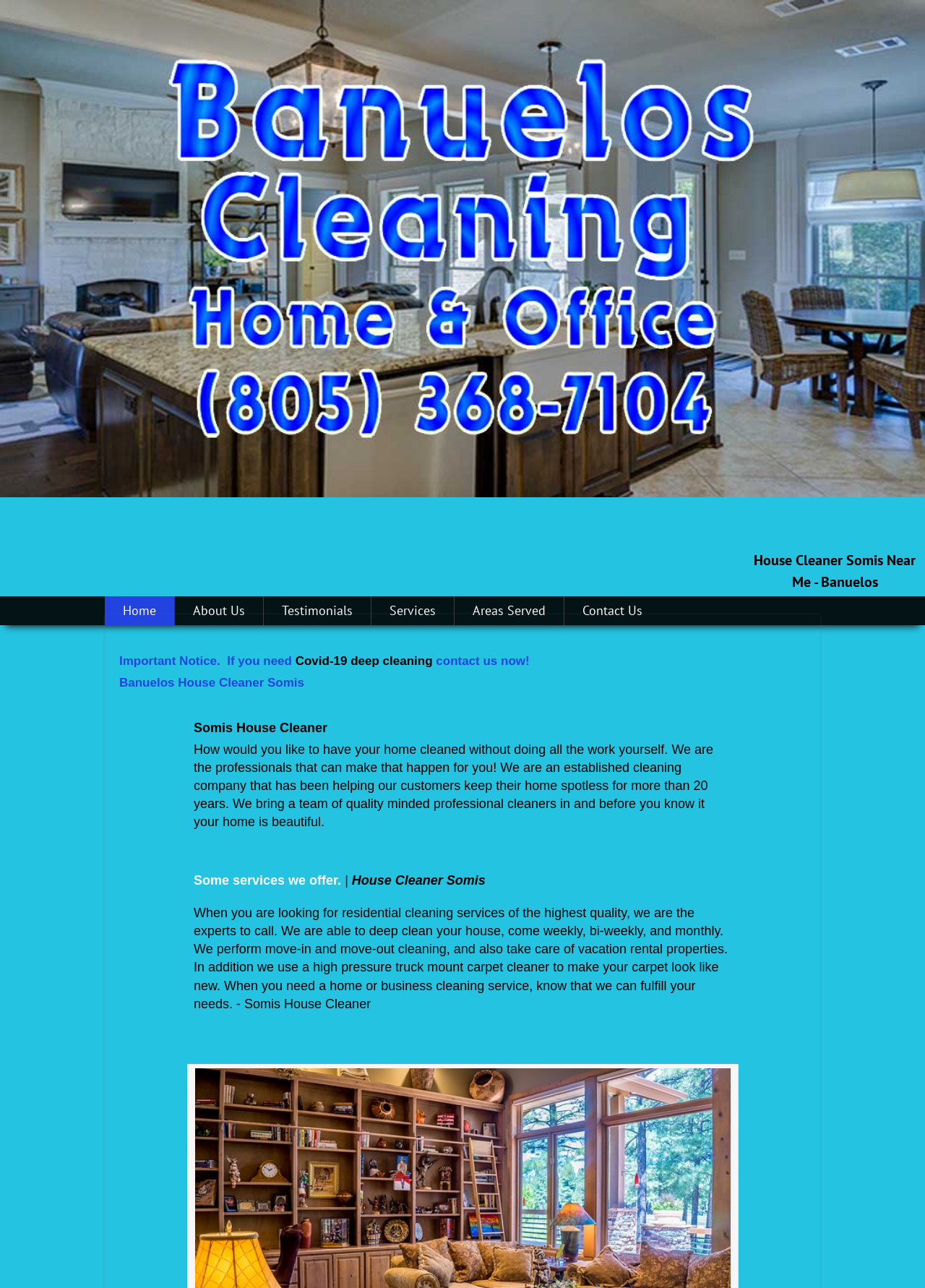Bounding box coordinates are specified in the format (top-left x, top-left y, bottom-right x, bottom-right y). All values are floating point numbers bounded between 0 and 1. Please provide the bounding box coordinate of the region this sentence describes: House Cleaner Somis

[0.38, 0.678, 0.525, 0.689]